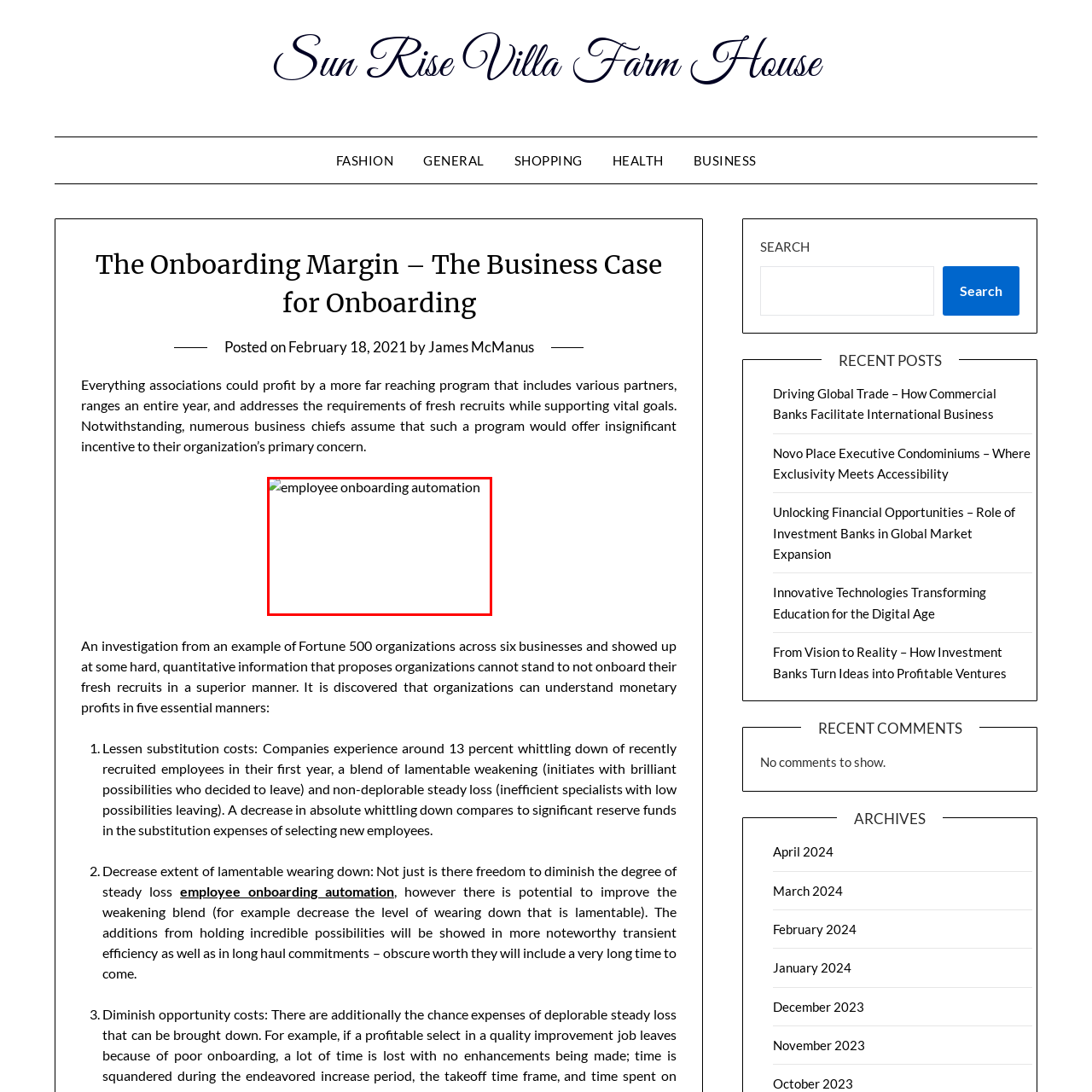Examine the area within the red bounding box and answer the following question using a single word or phrase:
What benefits can companies realize by implementing automated onboarding solutions?

Substantial benefits and savings